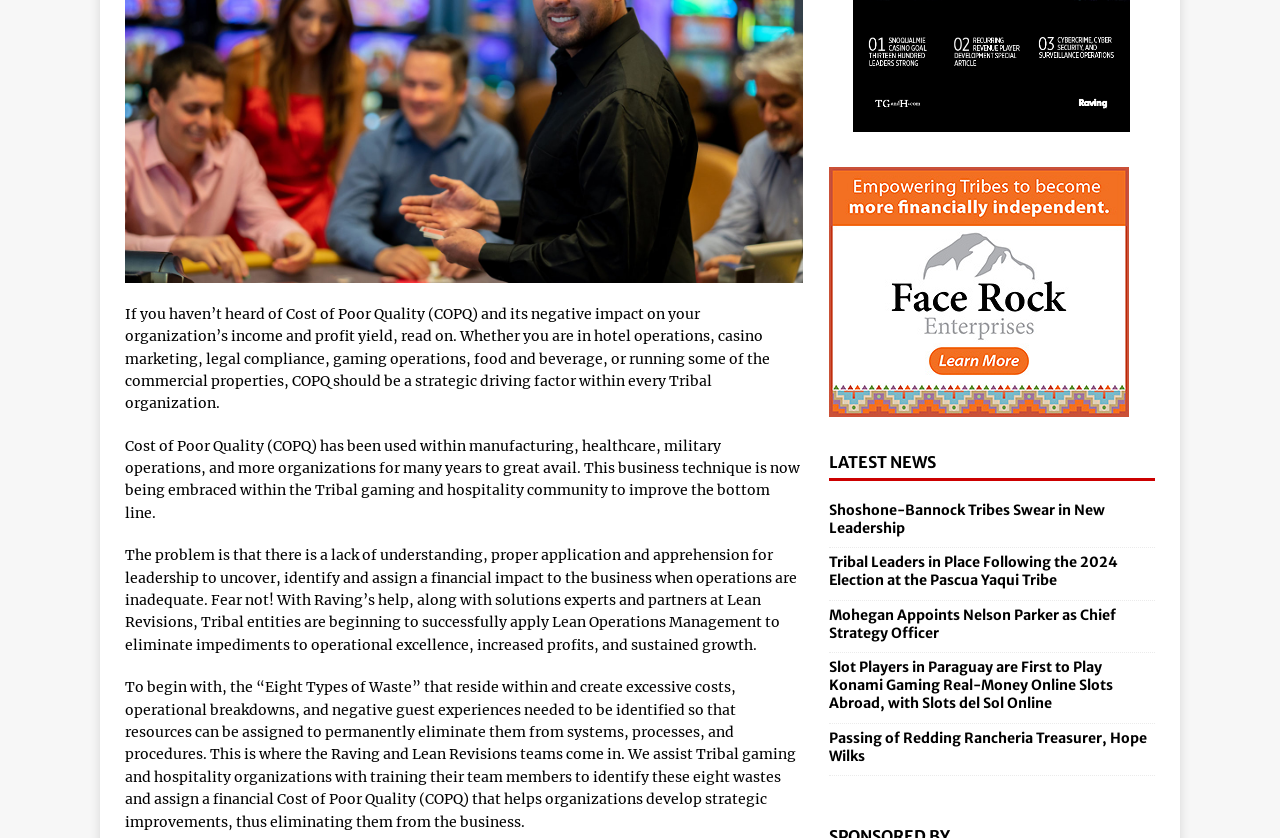Find the bounding box coordinates corresponding to the UI element with the description: "Latest News". The coordinates should be formatted as [left, top, right, bottom], with values as floats between 0 and 1.

[0.647, 0.54, 0.731, 0.563]